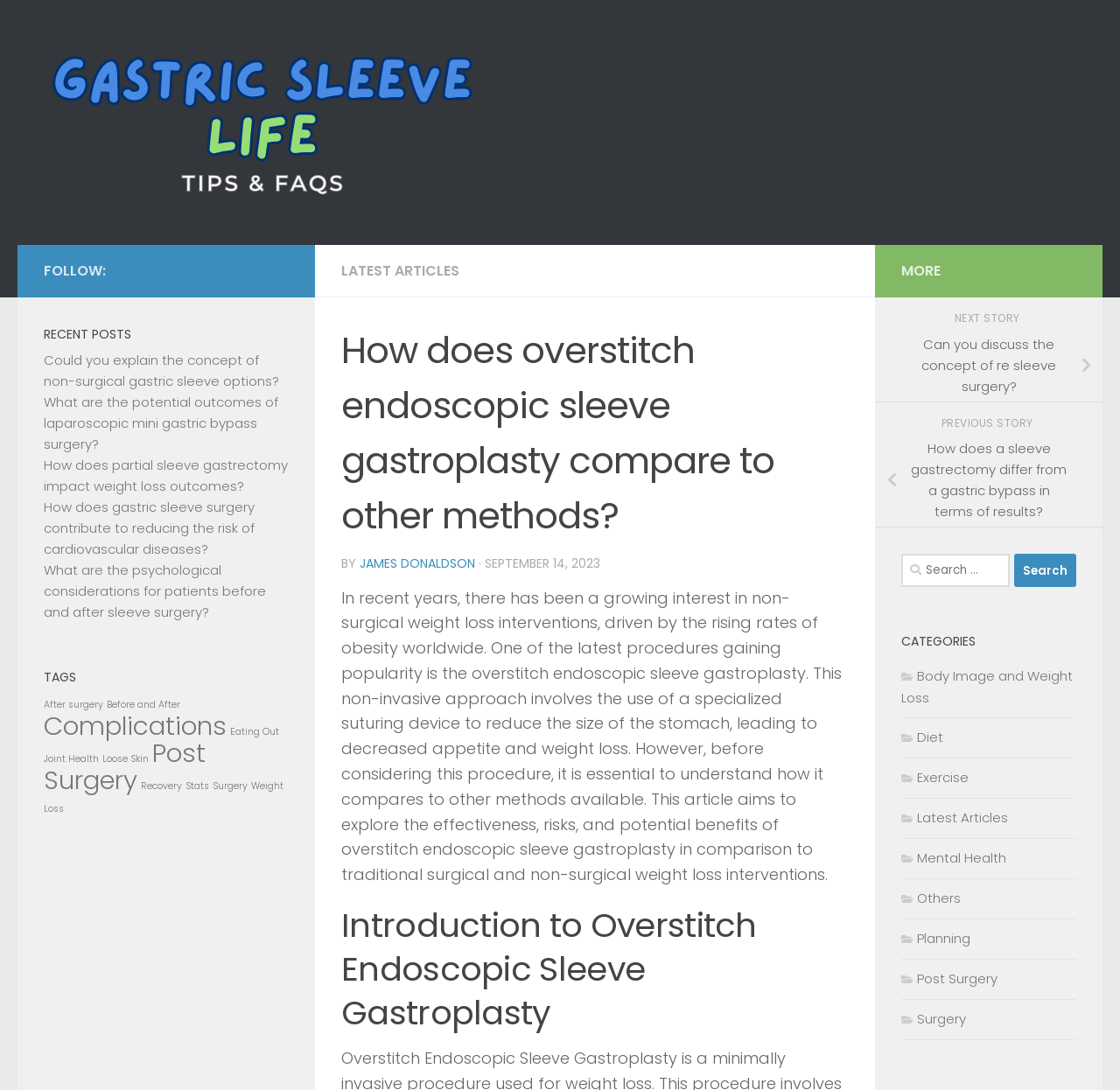Please locate the bounding box coordinates of the region I need to click to follow this instruction: "Explore the category of Body Image and Weight Loss".

[0.805, 0.612, 0.958, 0.649]